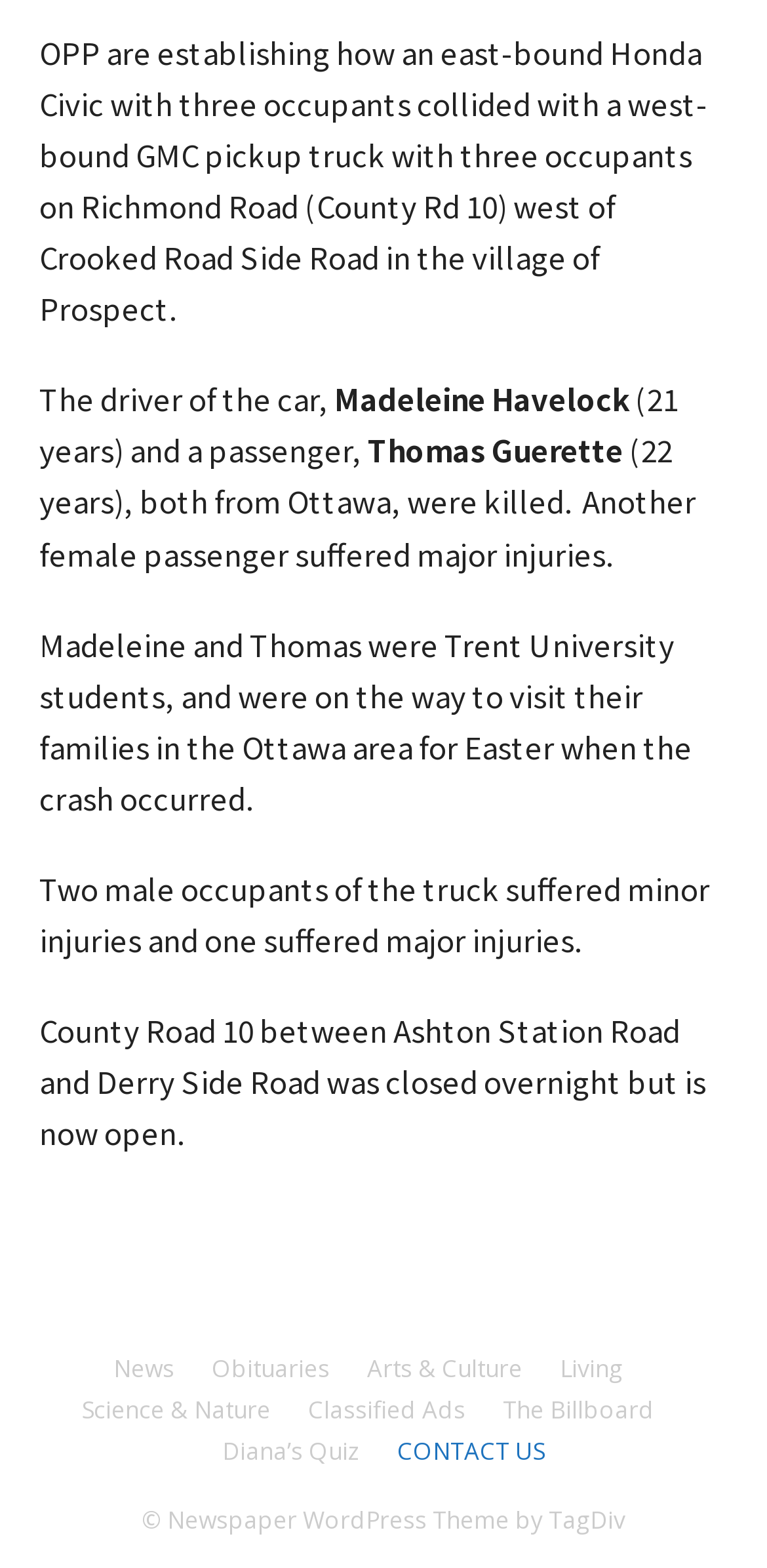How many links are available at the bottom of the page?
Provide a detailed and well-explained answer to the question.

There are 9 links available at the bottom of the page, including 'News', 'Obituaries', 'Arts & Culture', 'Living', 'Science & Nature', 'Classified Ads', 'The Billboard', 'Diana’s Quiz', and 'CONTACT US'.